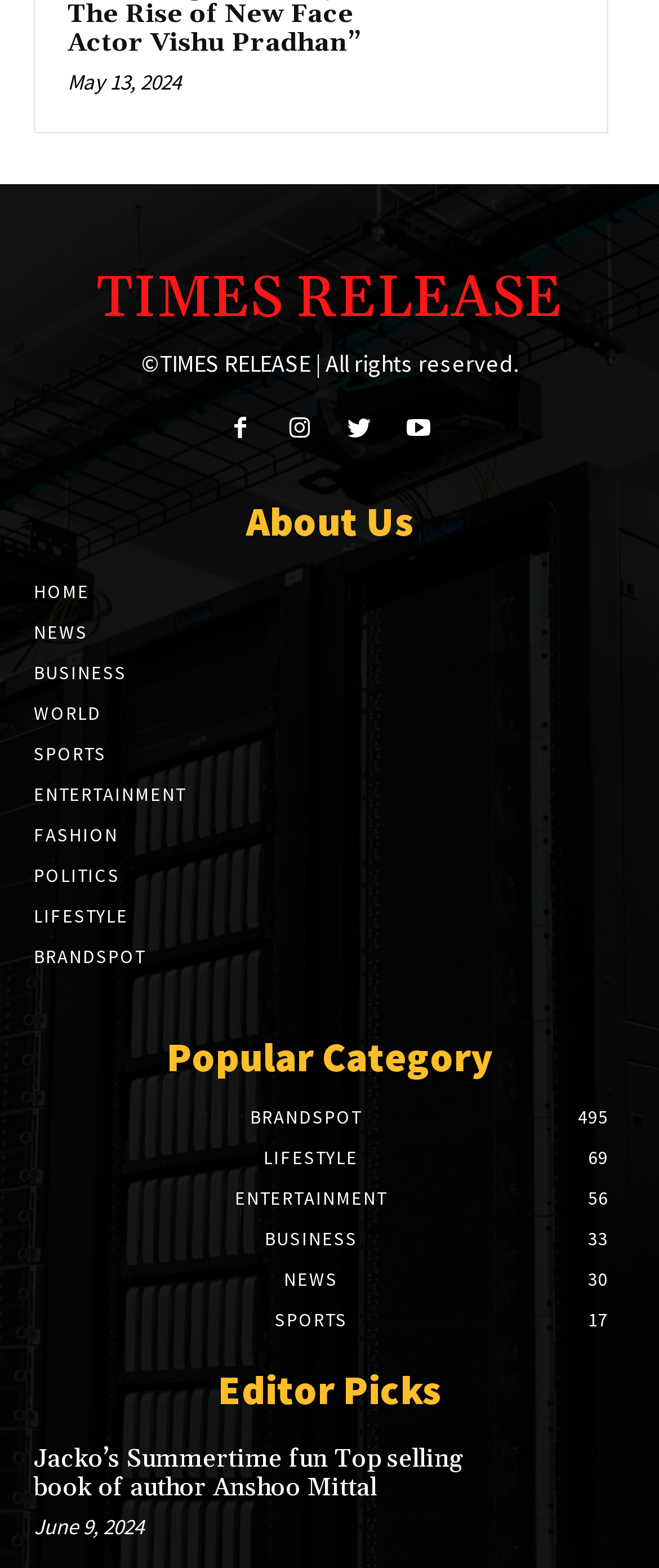What is the date displayed at the top?
Analyze the image and provide a thorough answer to the question.

The date is displayed at the top of the webpage, inside a time element with ID 869, which contains a StaticText element with the text 'May 13, 2024'.